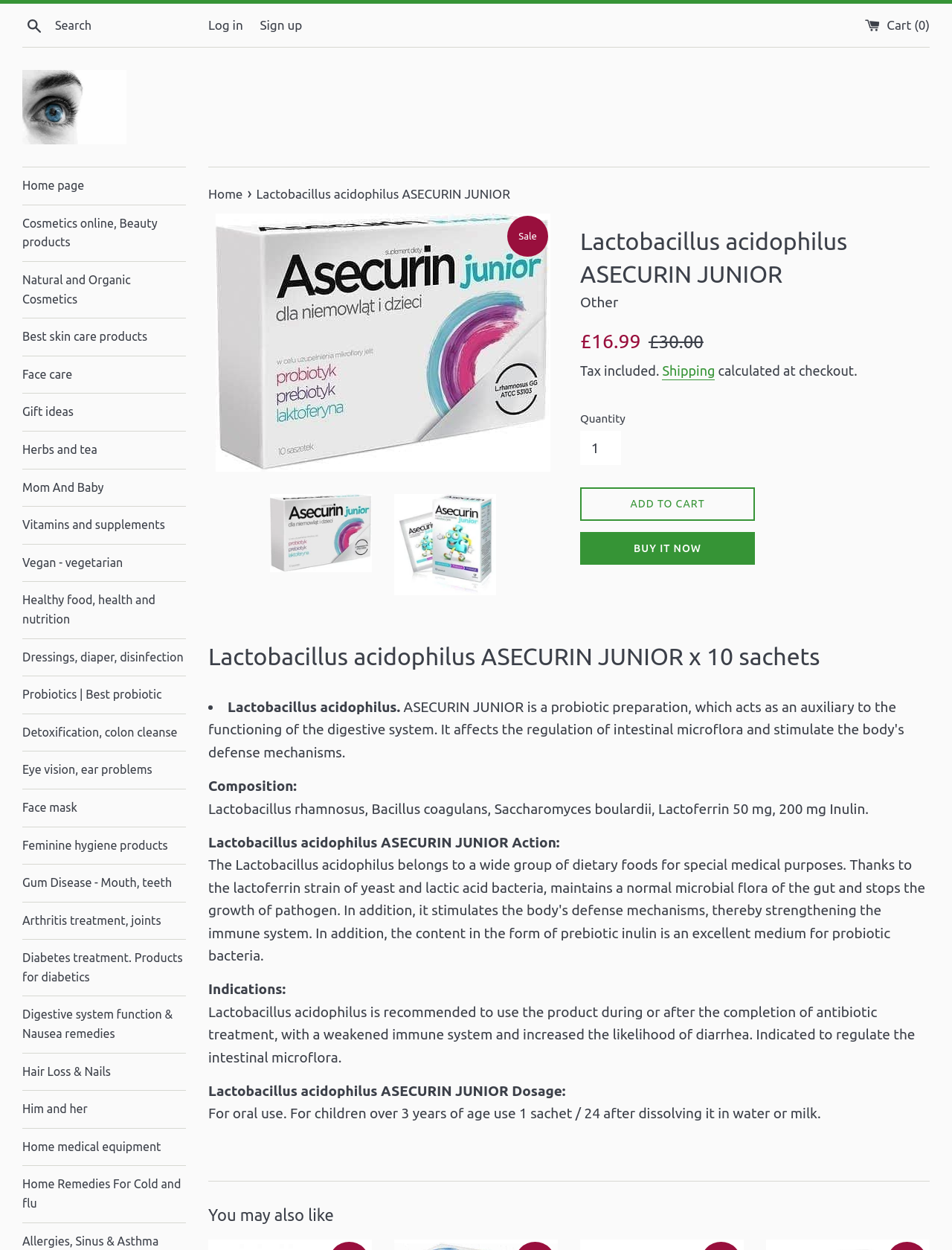Locate the bounding box for the described UI element: "Buy it now". Ensure the coordinates are four float numbers between 0 and 1, formatted as [left, top, right, bottom].

[0.609, 0.425, 0.793, 0.452]